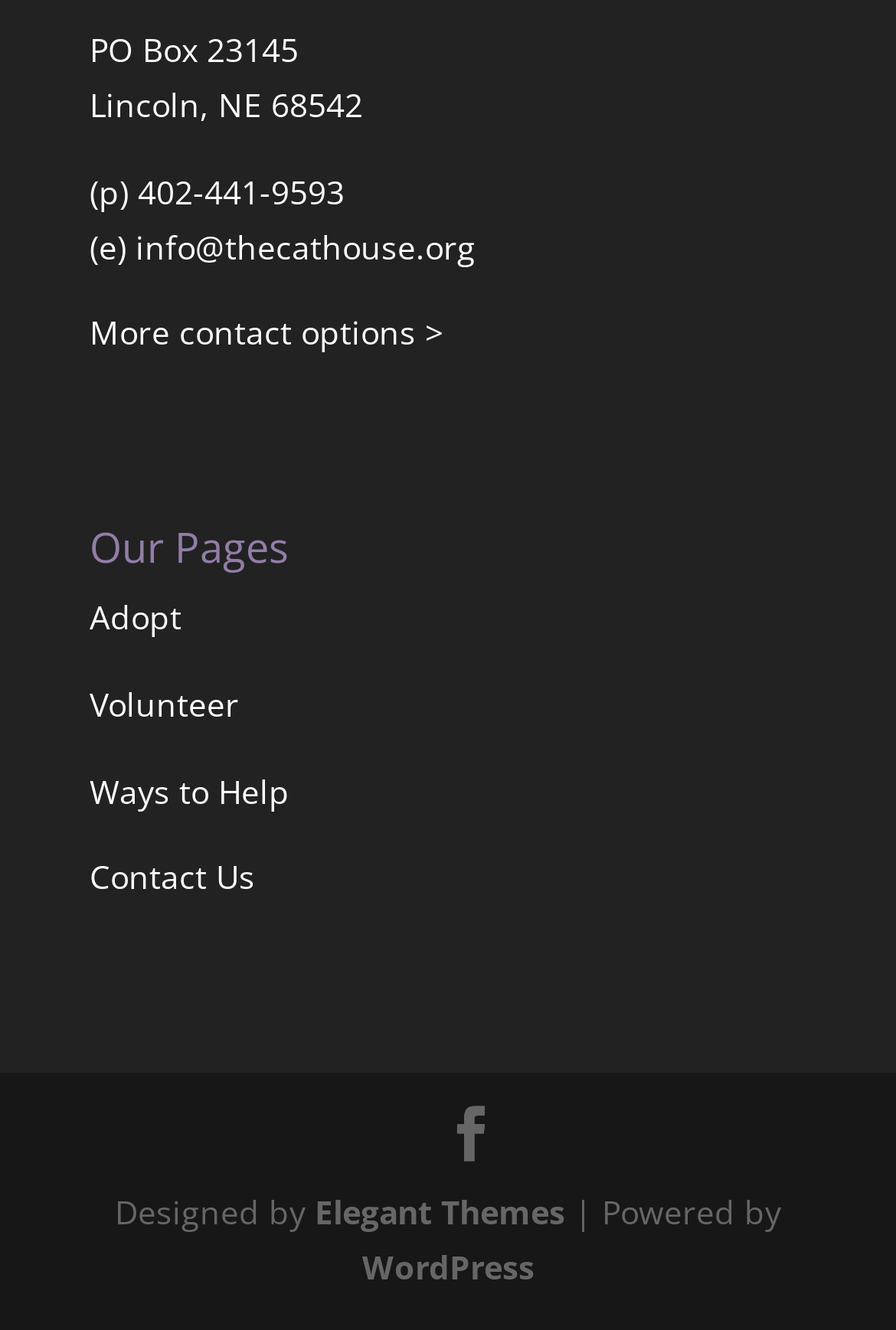Find the bounding box coordinates of the UI element according to this description: "name="s" placeholder="Search this website"".

None